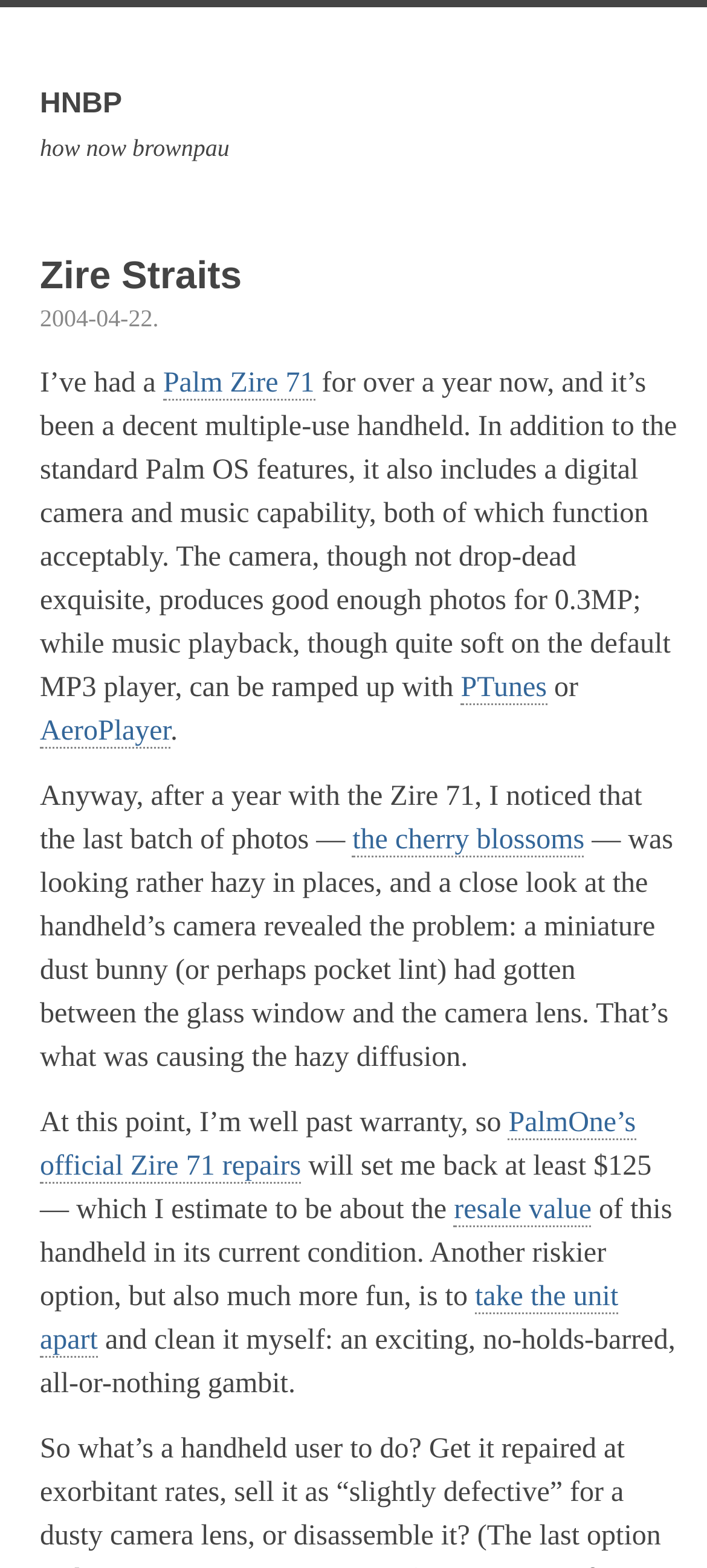Determine the bounding box coordinates of the UI element described below. Use the format (top-left x, top-left y, bottom-right x, bottom-right y) with floating point numbers between 0 and 1: PTunes

[0.652, 0.429, 0.773, 0.45]